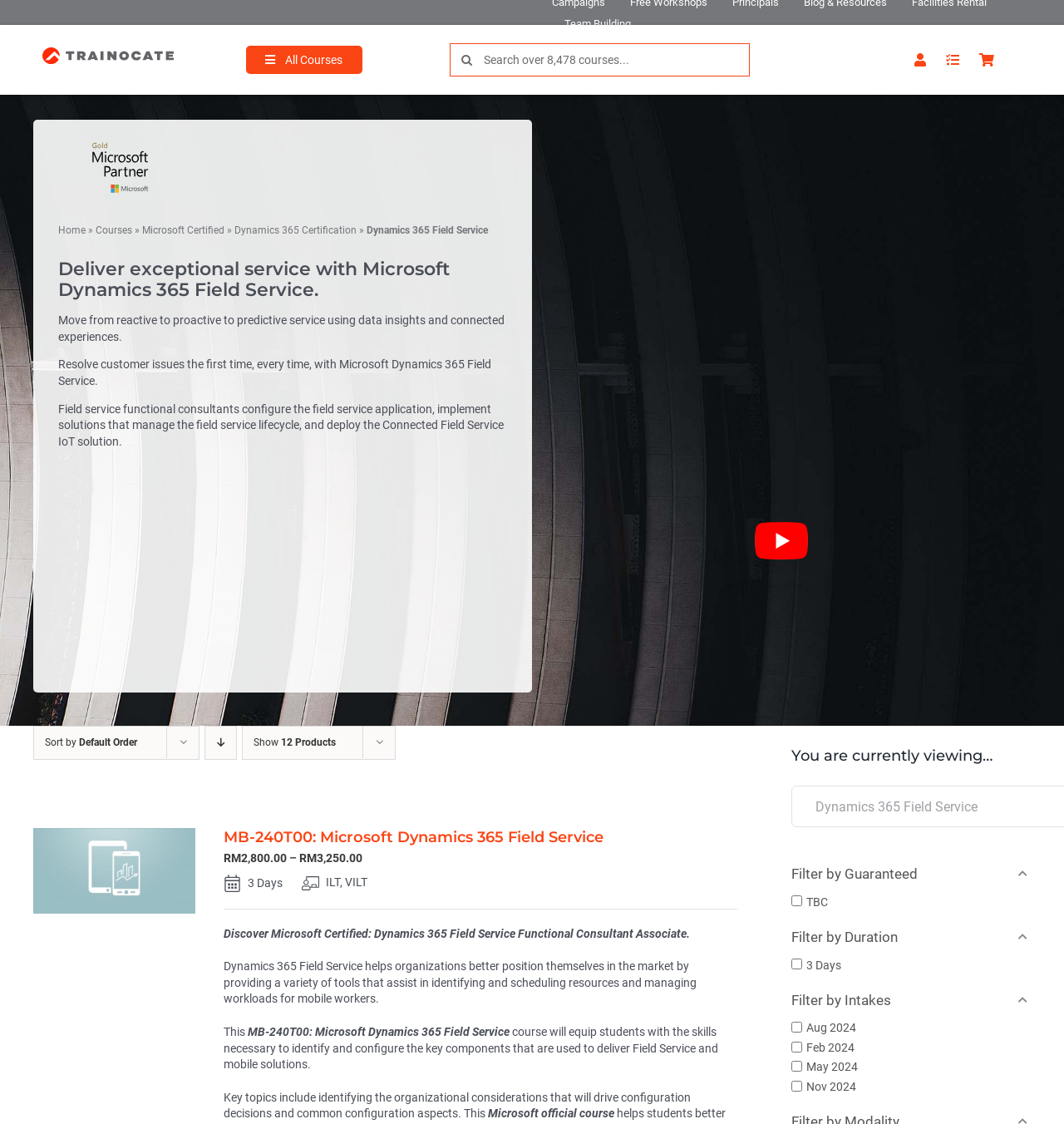Provide a comprehensive caption for the webpage.

This webpage is about Dynamics 365 Field Service, a Microsoft product, and its training and certification. At the top, there is a navigation menu with links to "Team Building", "All Courses", and a search bar. Below the navigation menu, there is a logo of Trainocate Malaysia, a training and certification provider.

On the left side, there is a menu with links to "Home", "Courses", "Microsoft Certified", and "Dynamics 365 Certification". Below the menu, there is a heading that reads "Deliver exceptional service with Microsoft Dynamics 365 Field Service." followed by three paragraphs of text that describe the product's capabilities and benefits.

On the right side, there is a large image of a Microsoft certification logo, and a video player with a "play" button. Below the video player, there is a list of courses with filters by duration, intakes, and guaranteed TBC. Each course has a title, price, and duration listed.

At the bottom of the page, there is a "Go to Top" link. Throughout the page, there are several images, including a logo of Microsoft Training & Certification, and a logo of IT Training and Certification | Trainocate Malaysia.